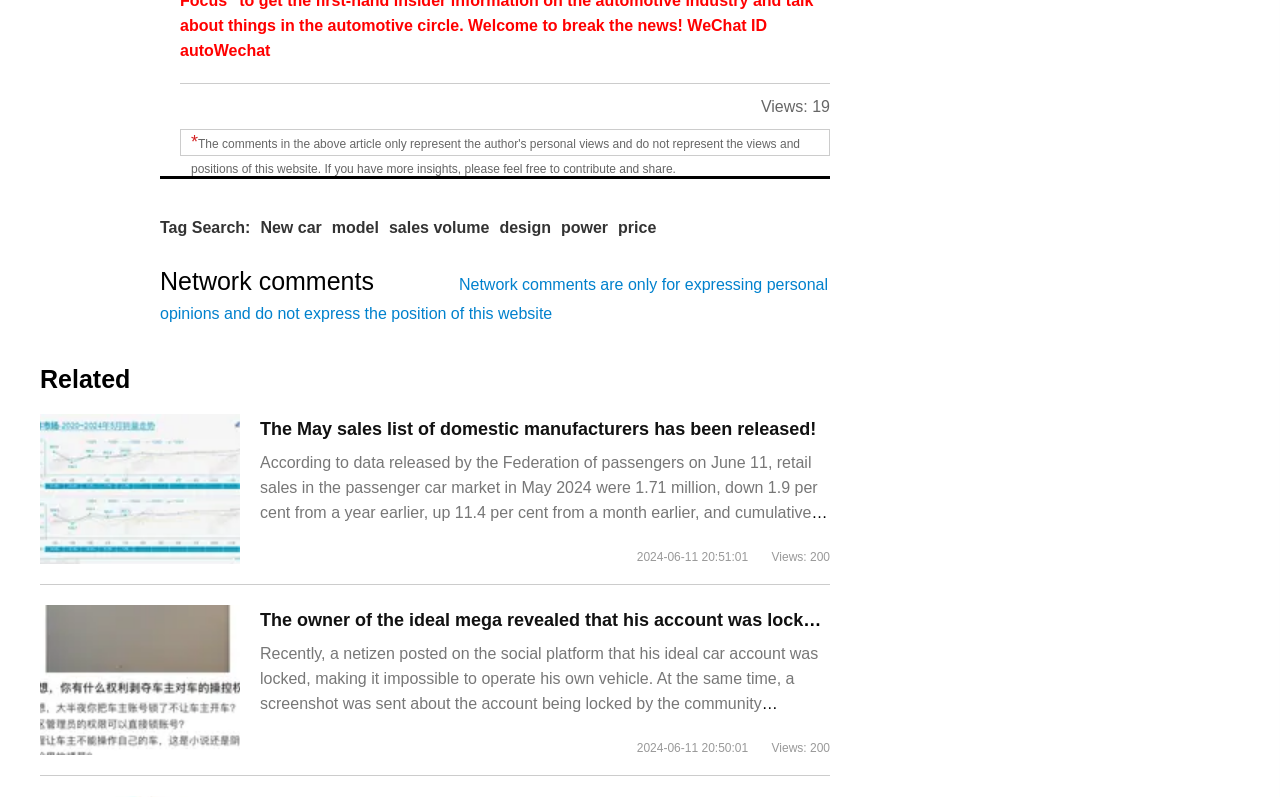Give the bounding box coordinates for this UI element: "design". The coordinates should be four float numbers between 0 and 1, arranged as [left, top, right, bottom].

[0.39, 0.275, 0.43, 0.298]